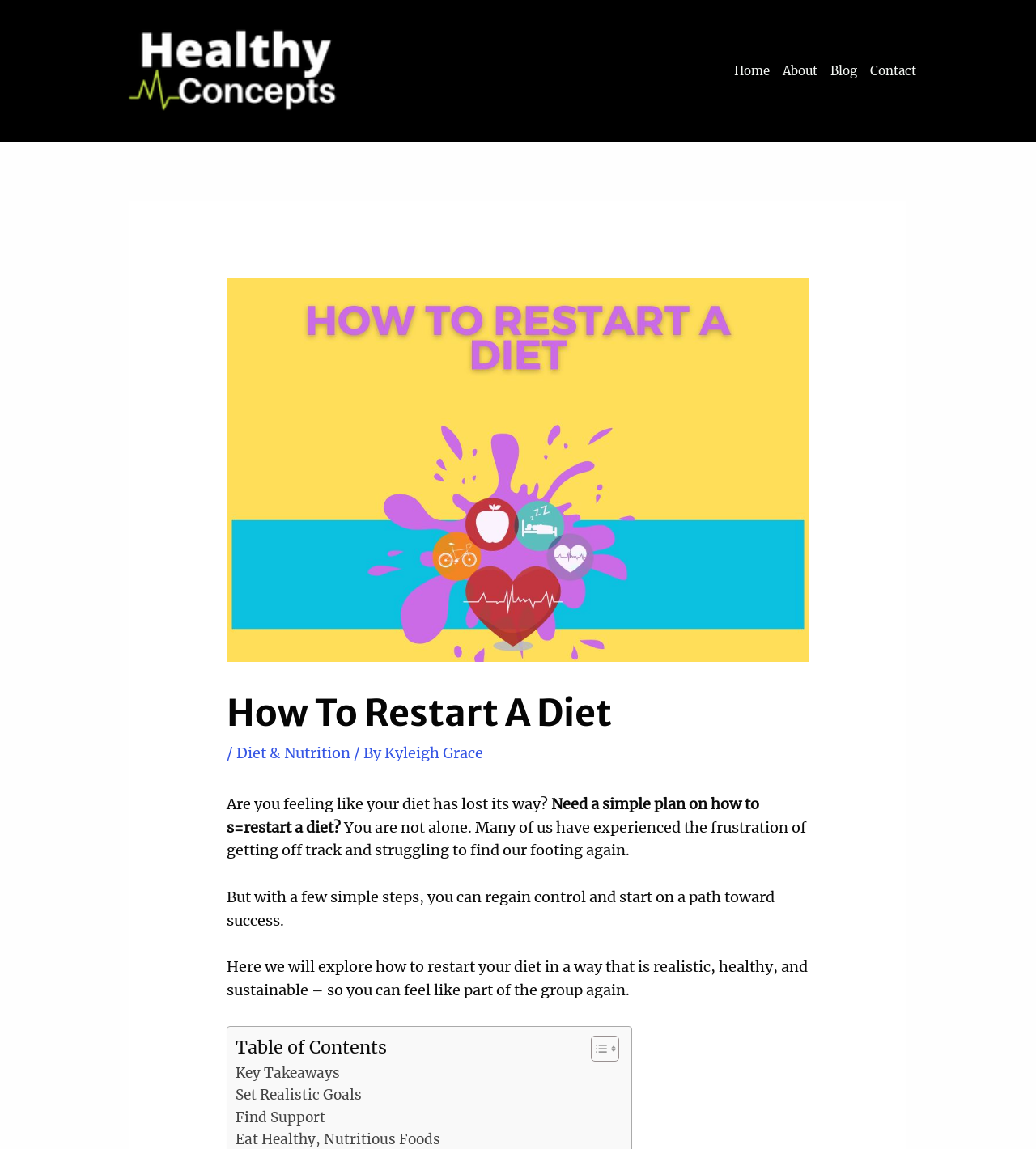What is the main topic of this webpage?
Carefully examine the image and provide a detailed answer to the question.

Based on the webpage content, especially the heading 'How To Restart A Diet' and the static text 'Need a simple plan on how to restart a diet?', it is clear that the main topic of this webpage is about restarting a diet.